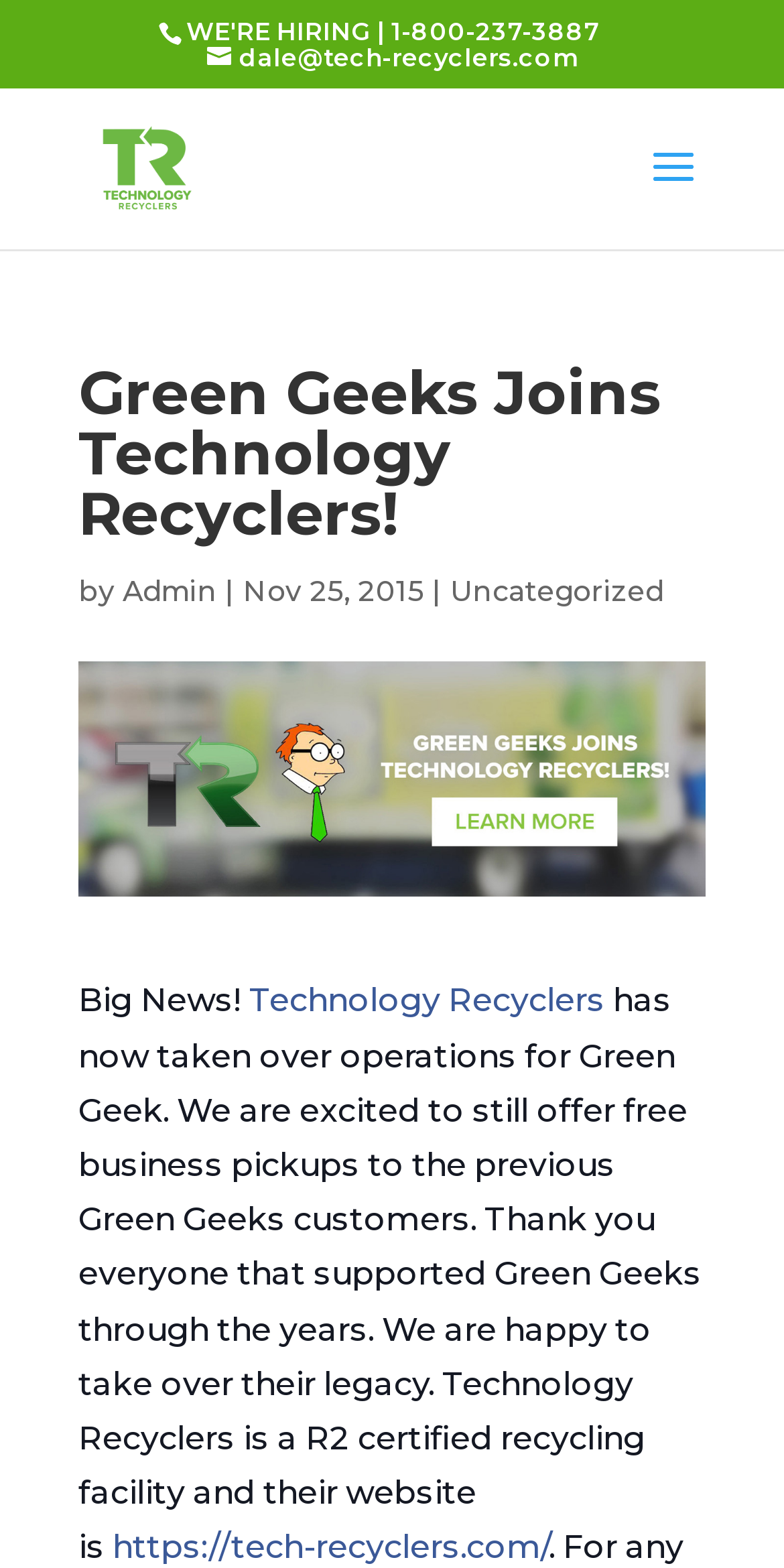Please determine the headline of the webpage and provide its content.

Green Geeks Joins Technology Recyclers!